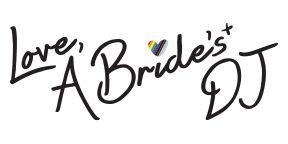What is the brand's commitment to providing?
Identify the answer in the screenshot and reply with a single word or phrase.

Memorable and professional DJ service